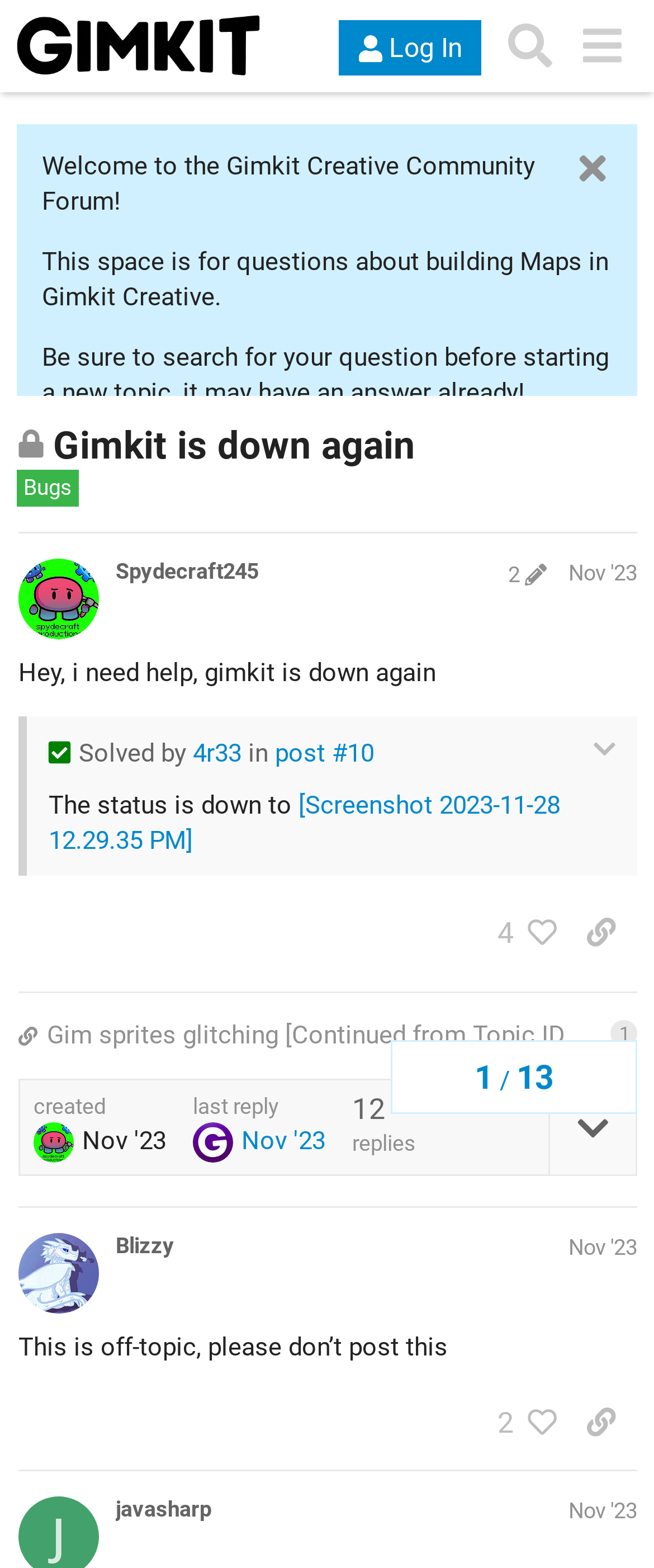Determine the bounding box for the UI element that matches this description: "Nov '23".

[0.869, 0.788, 0.974, 0.804]